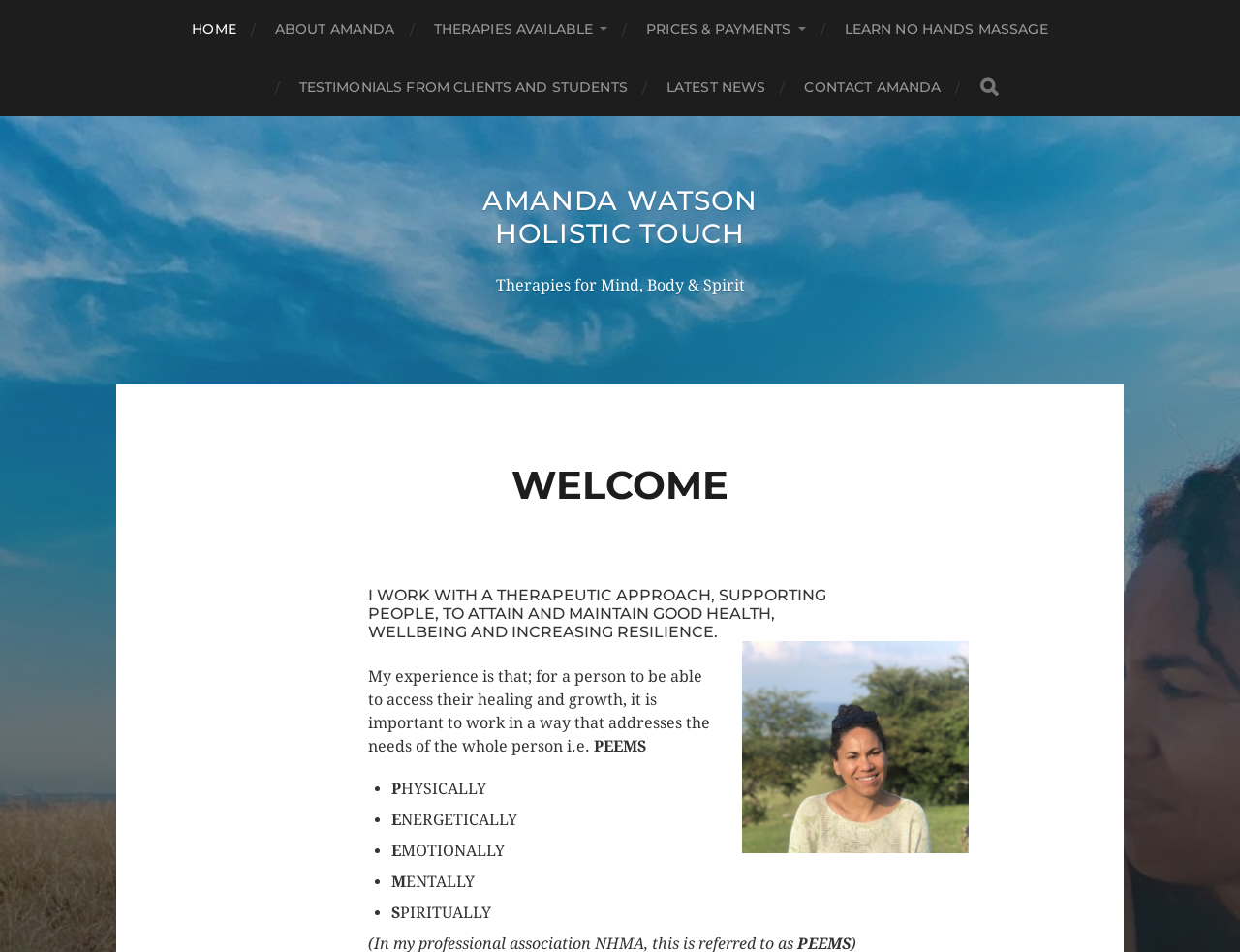Please find and report the bounding box coordinates of the element to click in order to perform the following action: "Click the 'About Us' link". The coordinates should be expressed as four float numbers between 0 and 1, in the format [left, top, right, bottom].

None